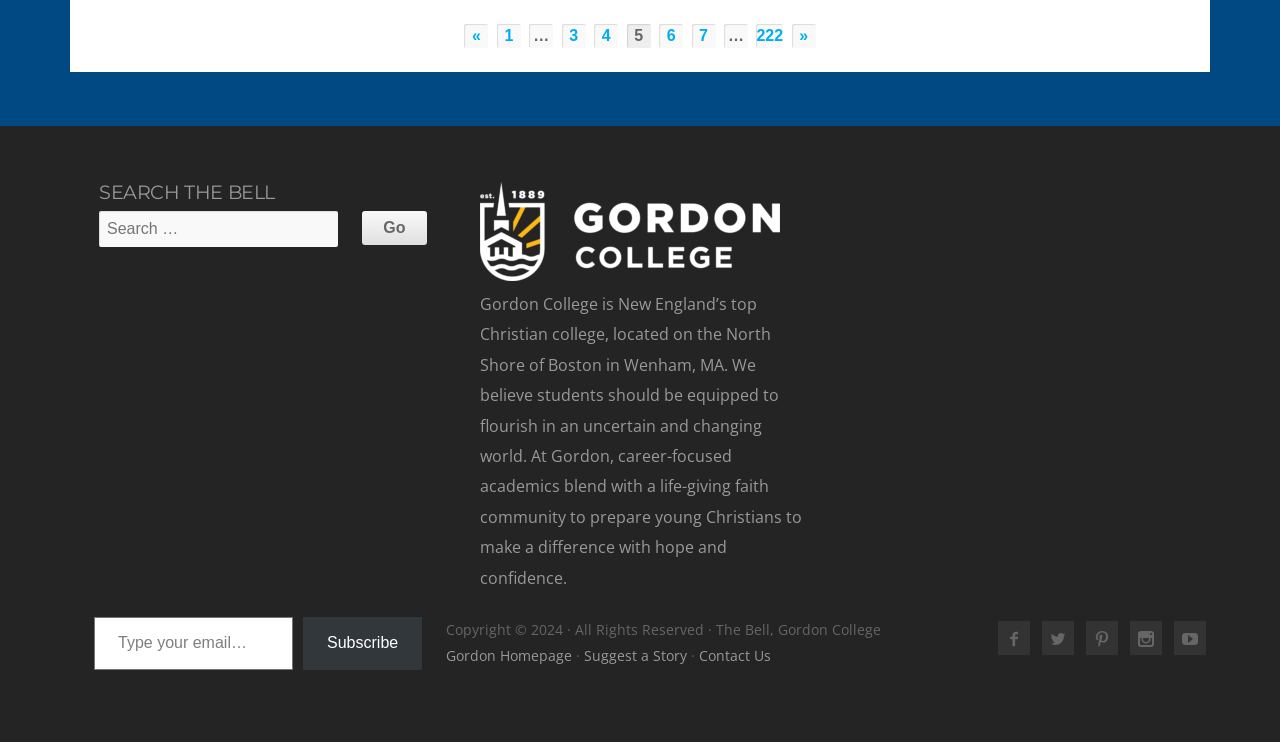Please identify the bounding box coordinates of the area I need to click to accomplish the following instruction: "Visit Gordon Homepage".

[0.349, 0.871, 0.447, 0.896]